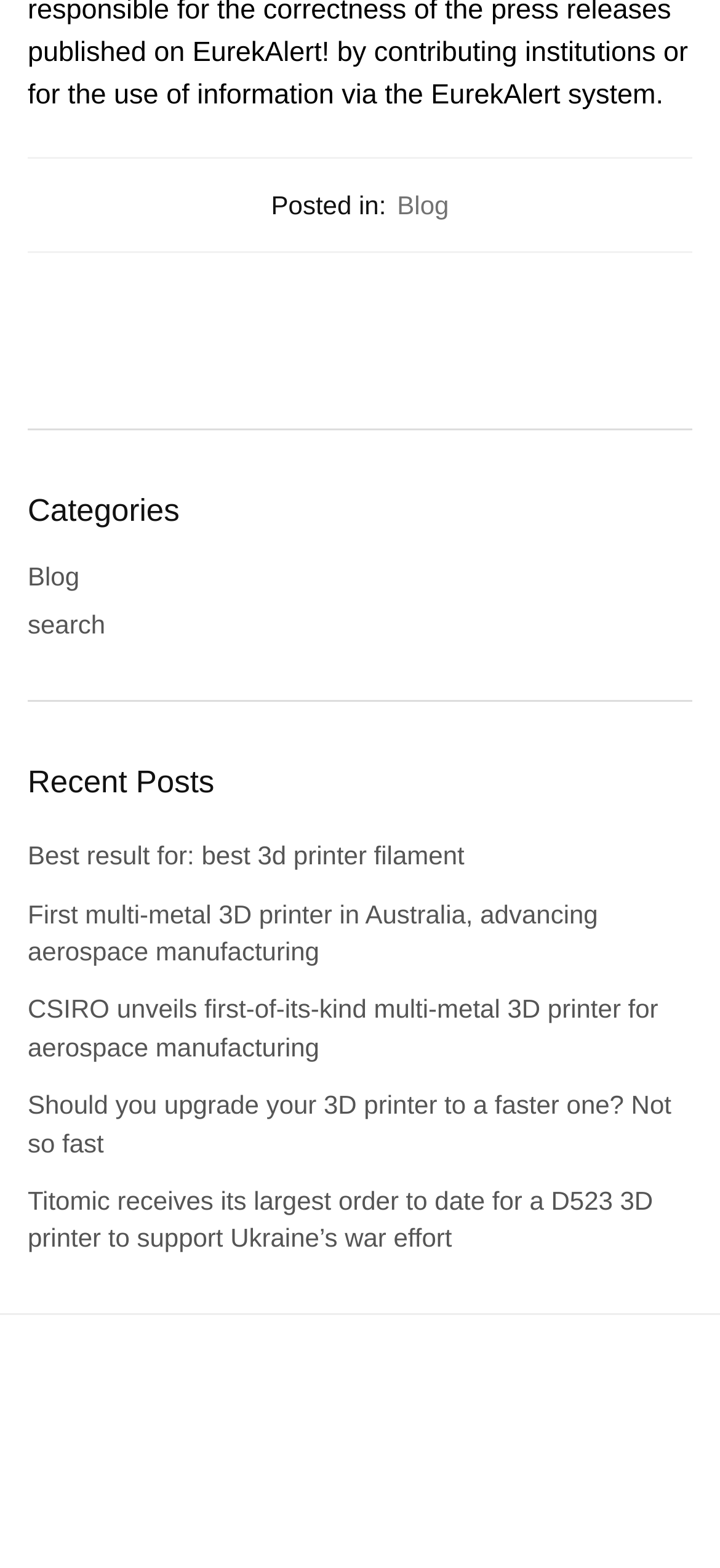How many recent posts are listed?
Answer the question with a thorough and detailed explanation.

The 'Recent Posts' section lists five links to different blog posts, which can be identified by their bounding box coordinates and OCR text. These links are 'Best result for: best 3d printer filament', 'First multi-metal 3D printer in Australia, advancing aerospace manufacturing', 'CSIRO unveils first-of-its-kind multi-metal 3D printer for aerospace manufacturing', 'Should you upgrade your 3D printer to a faster one? Not so fast', and 'Titomic receives its largest order to date for a D523 3D printer to support Ukraine’s war effort'.